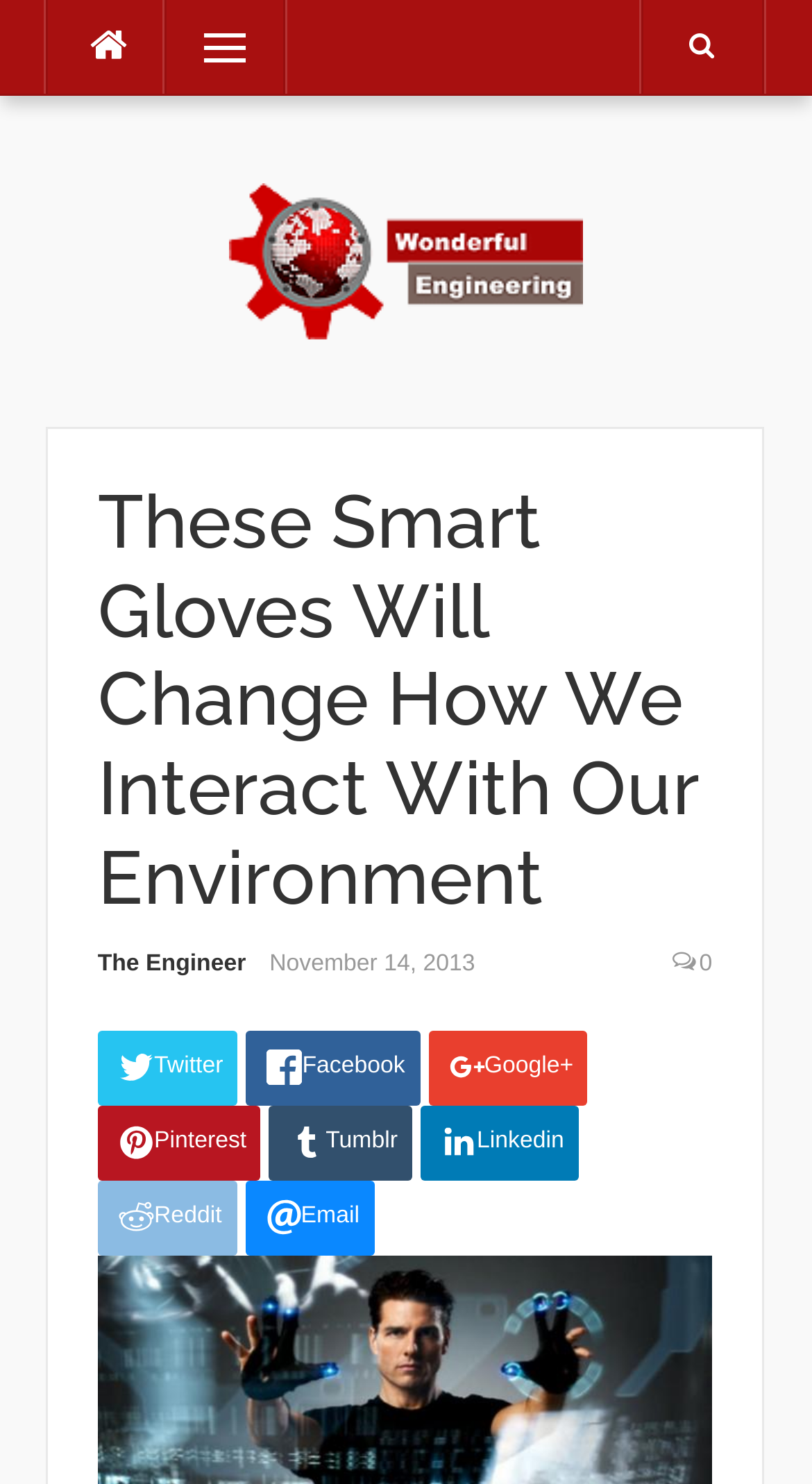Identify the bounding box coordinates of the HTML element based on this description: "title="Wonderful Engineering"".

[0.282, 0.163, 0.718, 0.186]